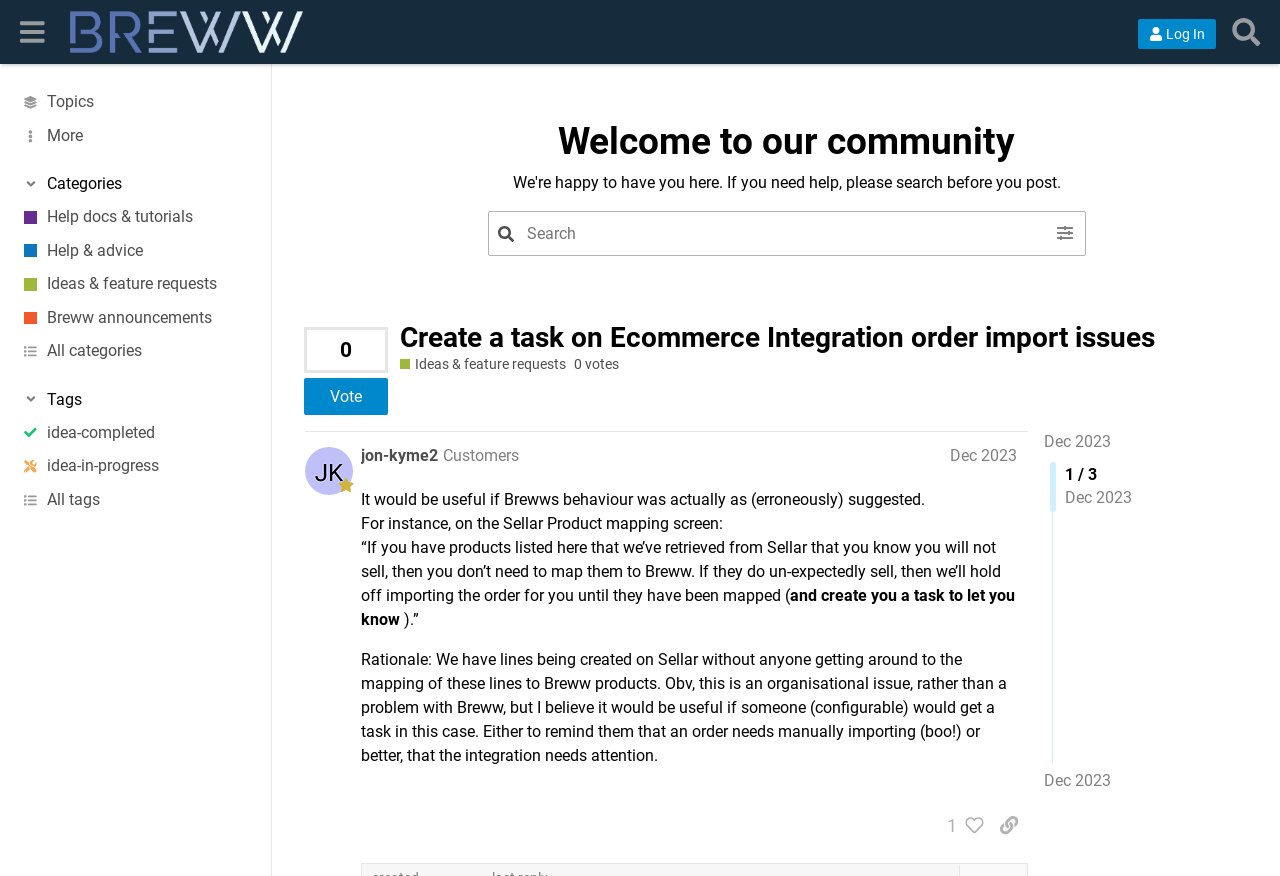Find the bounding box coordinates of the element to click in order to complete the given instruction: "Vote for the idea."

[0.238, 0.432, 0.303, 0.474]